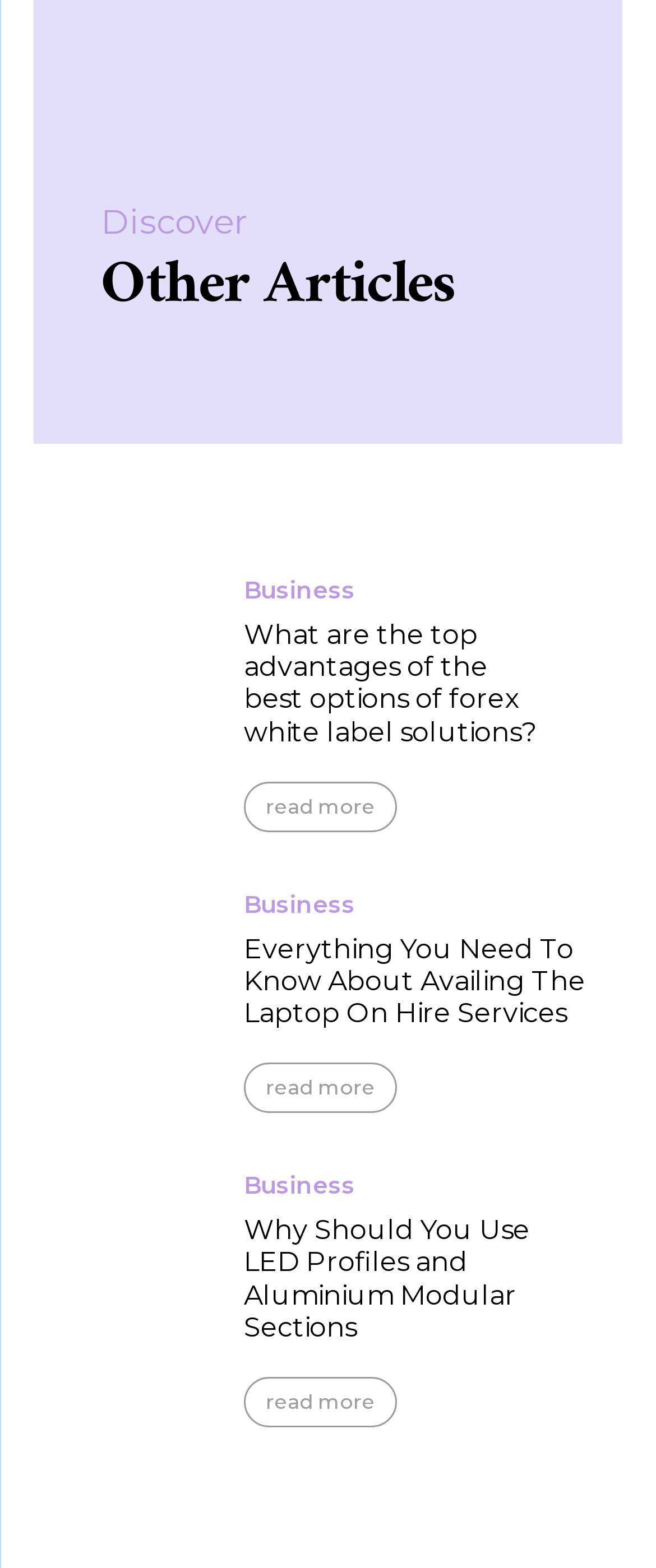Using the information shown in the image, answer the question with as much detail as possible: How many 'read more' links are there?

There are three 'read more' links on the webpage, each corresponding to a different article, as seen from the link elements with the text 'read more'.